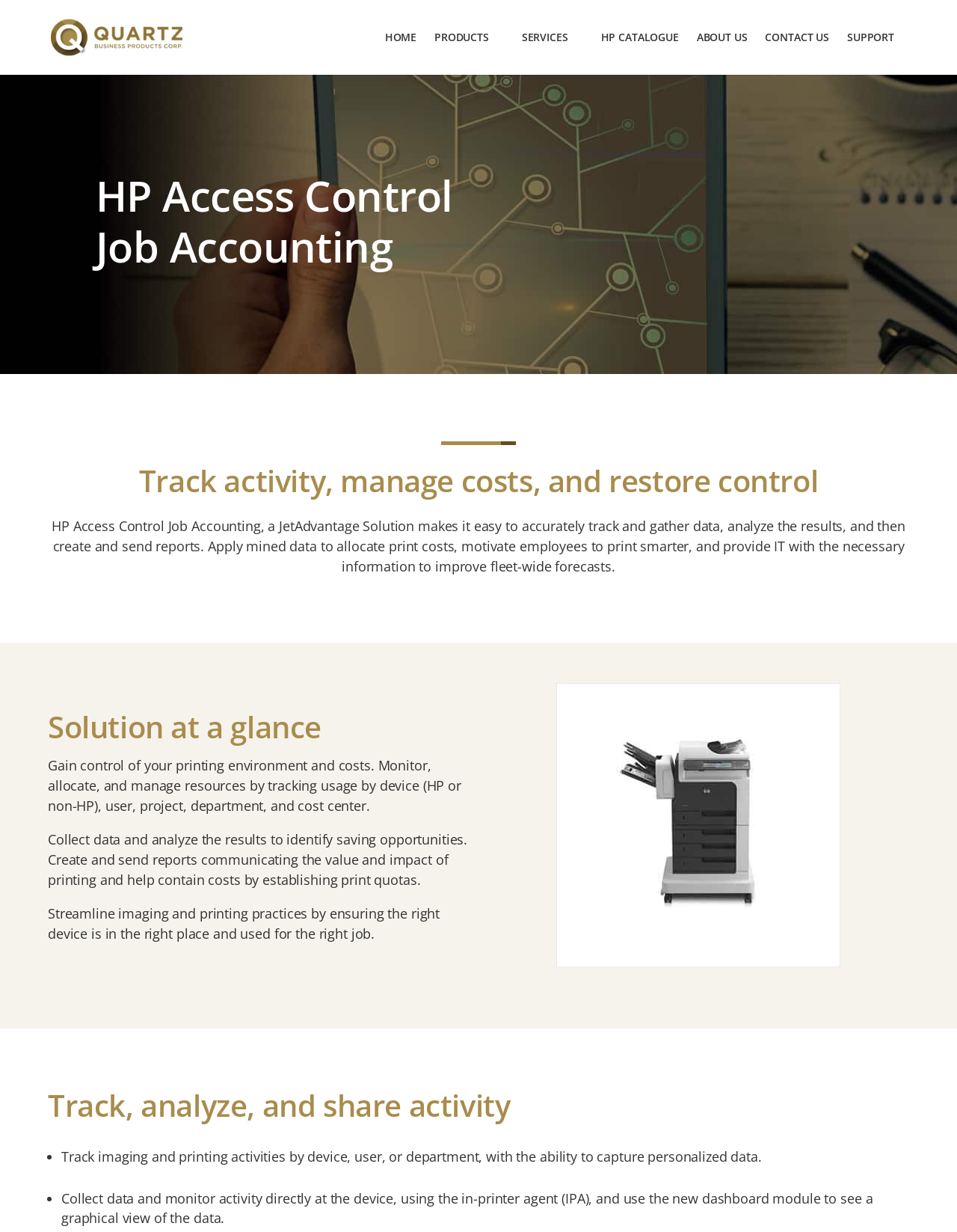Kindly determine the bounding box coordinates for the area that needs to be clicked to execute this instruction: "view SUPPORT page".

[0.885, 0.026, 0.934, 0.061]